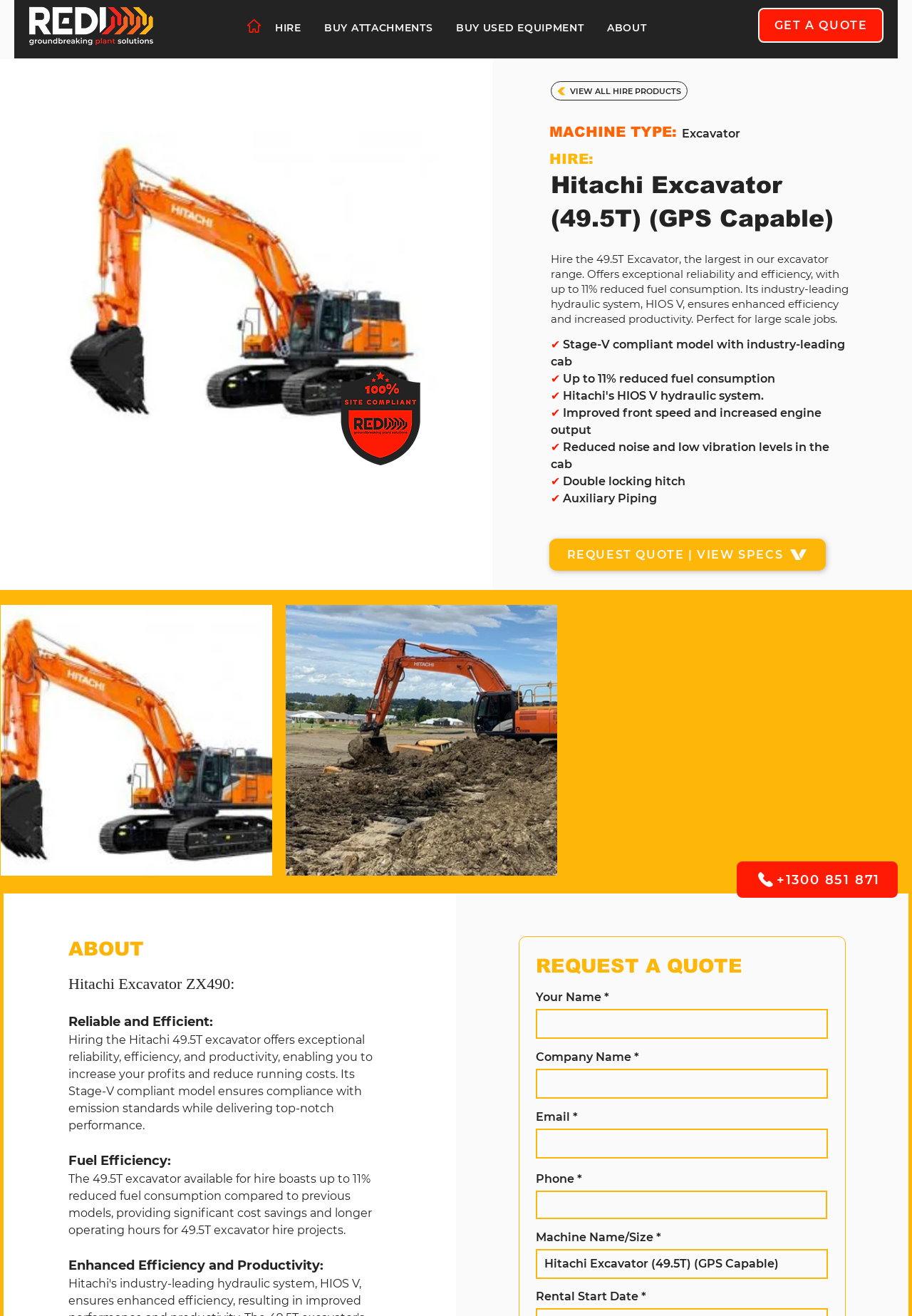Analyze the image and provide a detailed answer to the question: What is the phone number provided for contact?

The phone number +1300 851 871 is provided at the bottom of the webpage, likely for users to contact the company for inquiries or to request a quote.